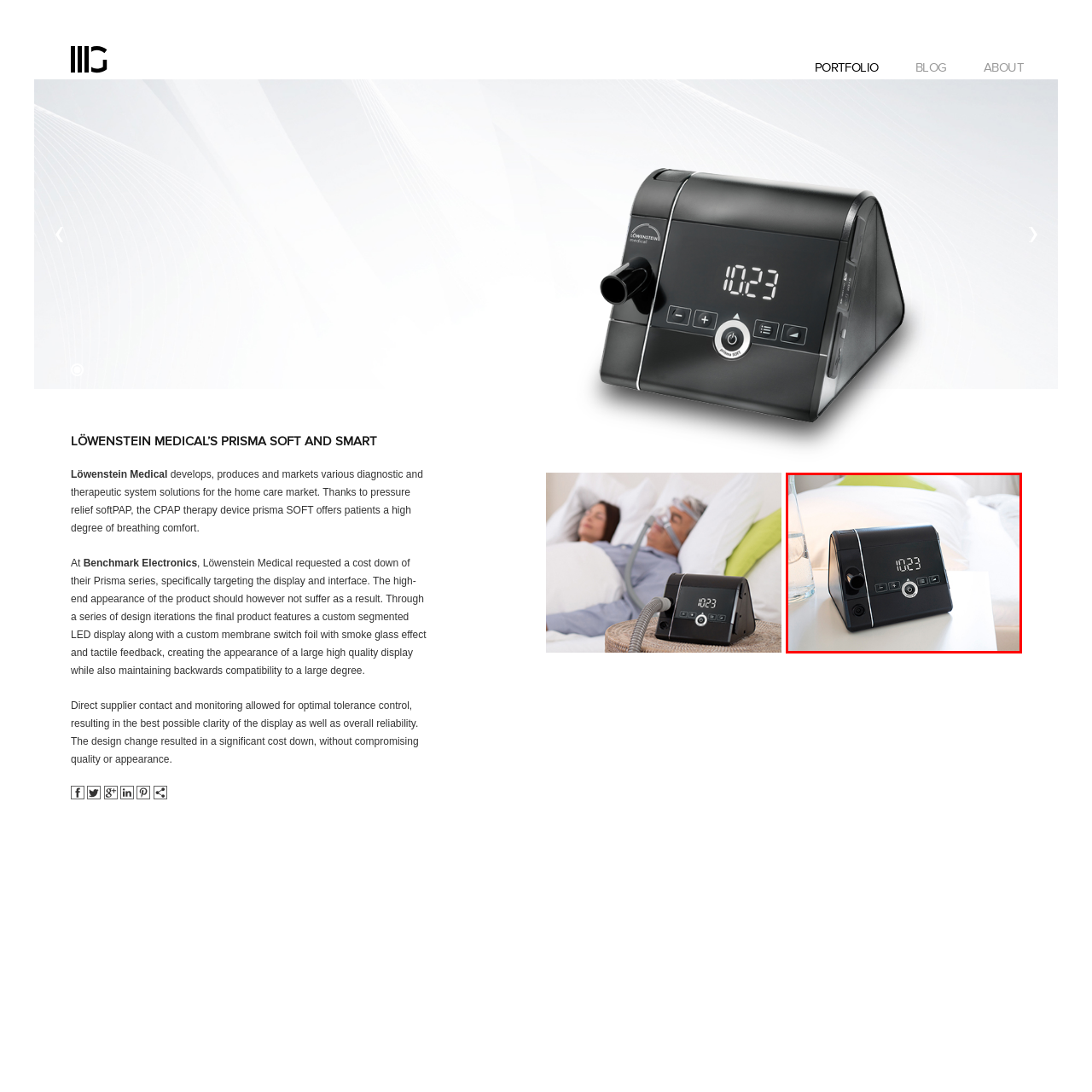What is placed next to the device on the bedside table?
Pay attention to the image surrounded by the red bounding box and respond to the question with a detailed answer.

The device is positioned on a bedside table next to a glass of water, hinting at its role in facilitating a restful sleep experience for users requiring respiratory support.